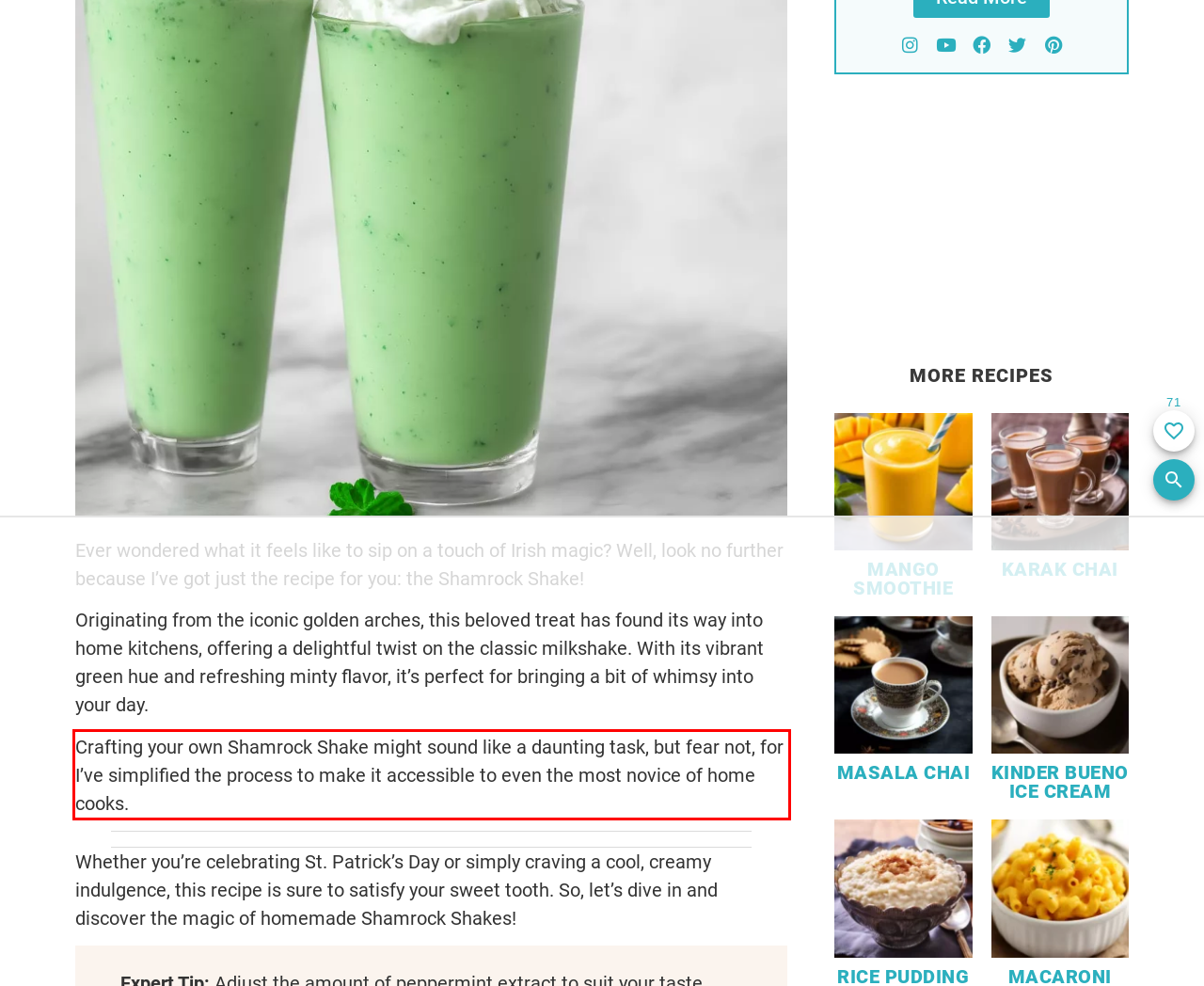Given a webpage screenshot, locate the red bounding box and extract the text content found inside it.

Crafting your own Shamrock Shake might sound like a daunting task, but fear not, for I’ve simplified the process to make it accessible to even the most novice of home cooks.